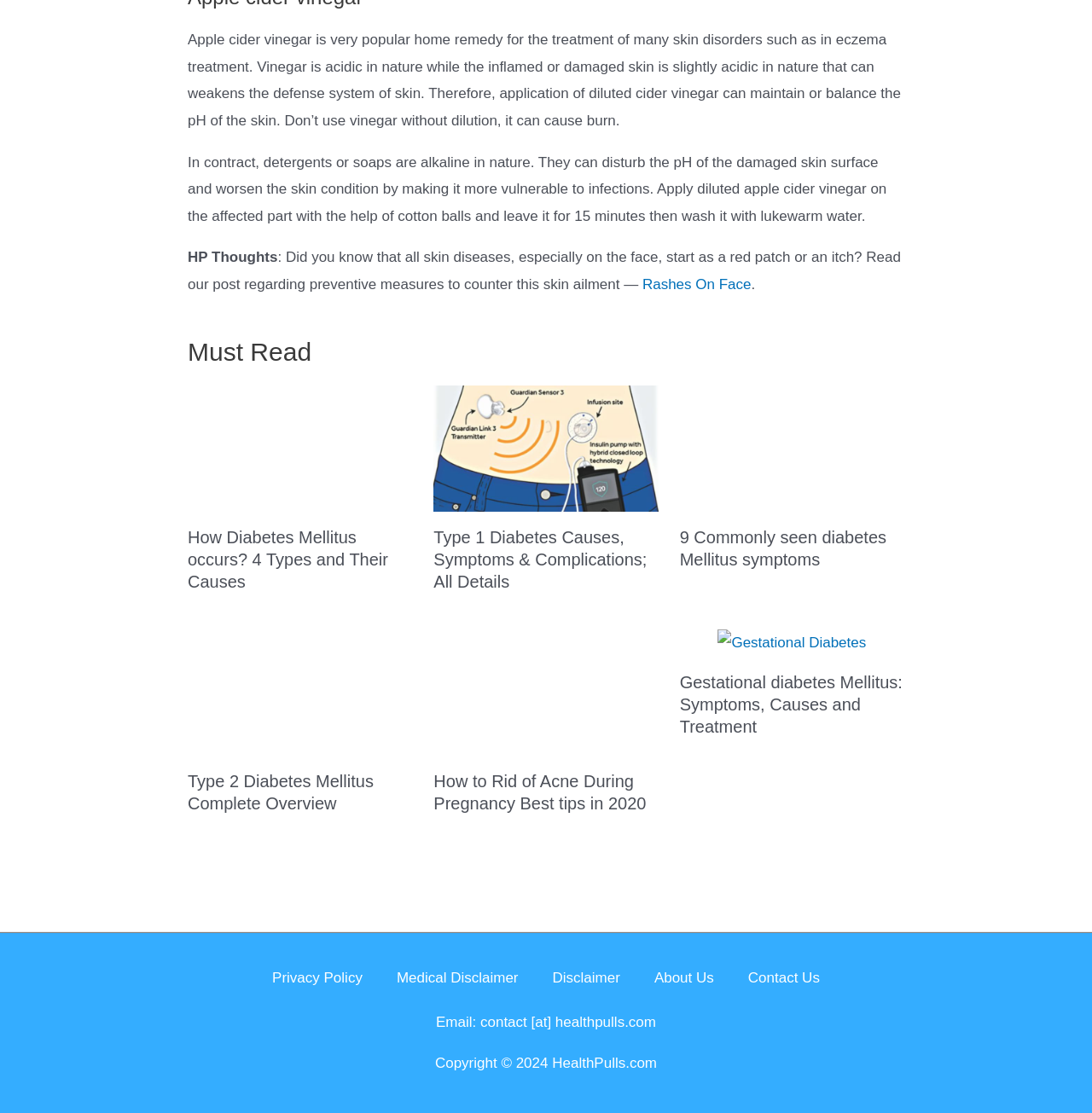Locate the bounding box coordinates of the element to click to perform the following action: 'Learn about Diabetes Mellitus'. The coordinates should be given as four float values between 0 and 1, in the form of [left, top, right, bottom].

[0.172, 0.395, 0.378, 0.41]